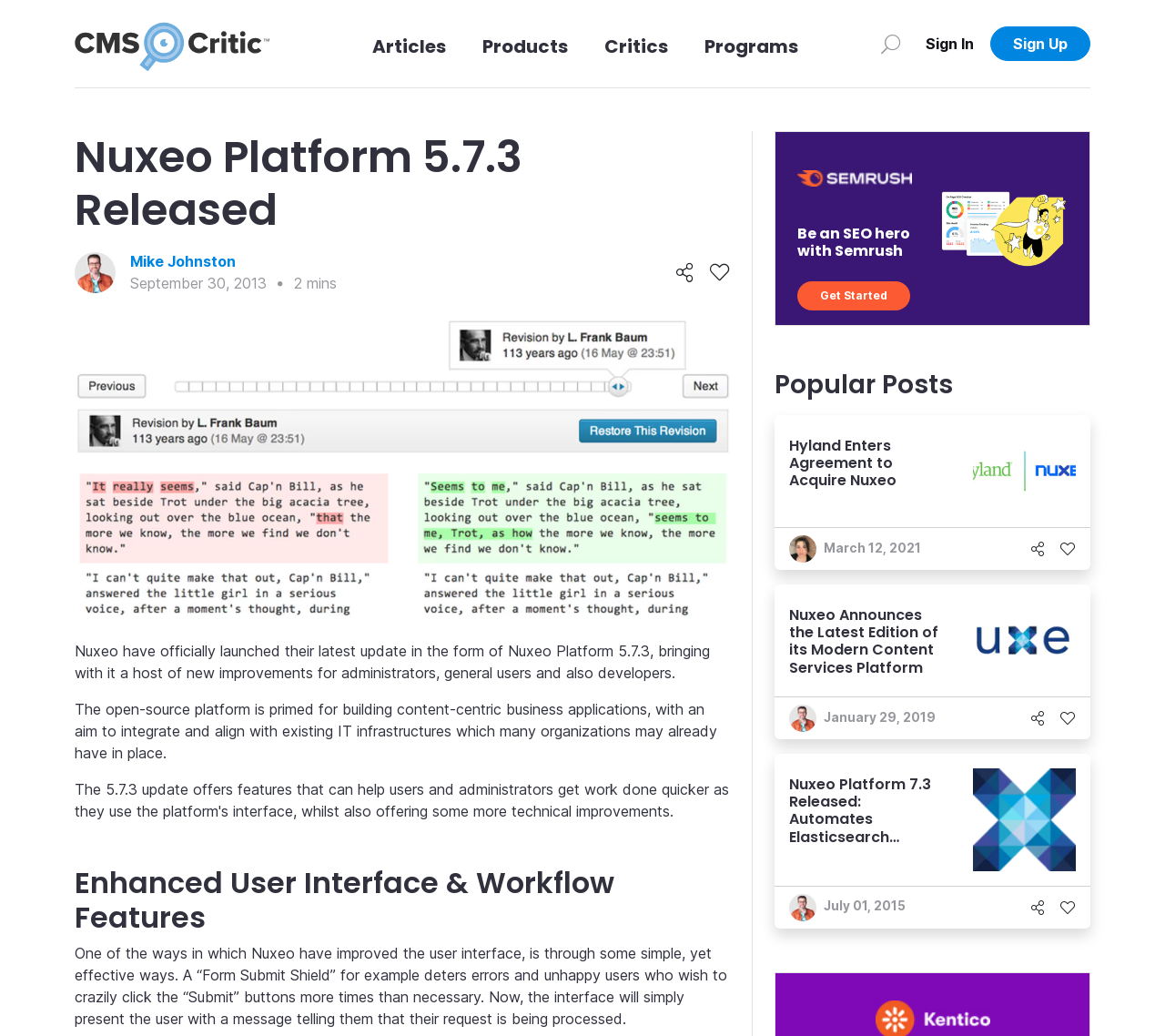Describe all significant elements and features of the webpage.

The webpage is about Nuxeo Platform 5.7.3, a content-centric business application. At the top, there is a navigation bar with links to "CMS Critic home", "Articles", "Products", "Critics", and "Programs". On the right side of the navigation bar, there are buttons for "Search", "Sign In", and "Sign Up". 

Below the navigation bar, there is a heading "Nuxeo Platform 5.7.3 Released" followed by a profile picture and a link to the author's profile. The main content of the webpage is divided into two sections. The left section contains a series of articles, each with a heading, a brief description, and buttons to "Share" and "Like". The articles are about Nuxeo's updates, features, and integrations. 

The right section contains a promotional banner for Semrush, an SEO tool, with a heading, a logo, and a call-to-action button "Get Started". Below the banner, there is a section titled "Popular Posts" with a list of articles, each with a heading, a brief description, and buttons to "Share" and "Like". These articles are also about Nuxeo's updates and features.